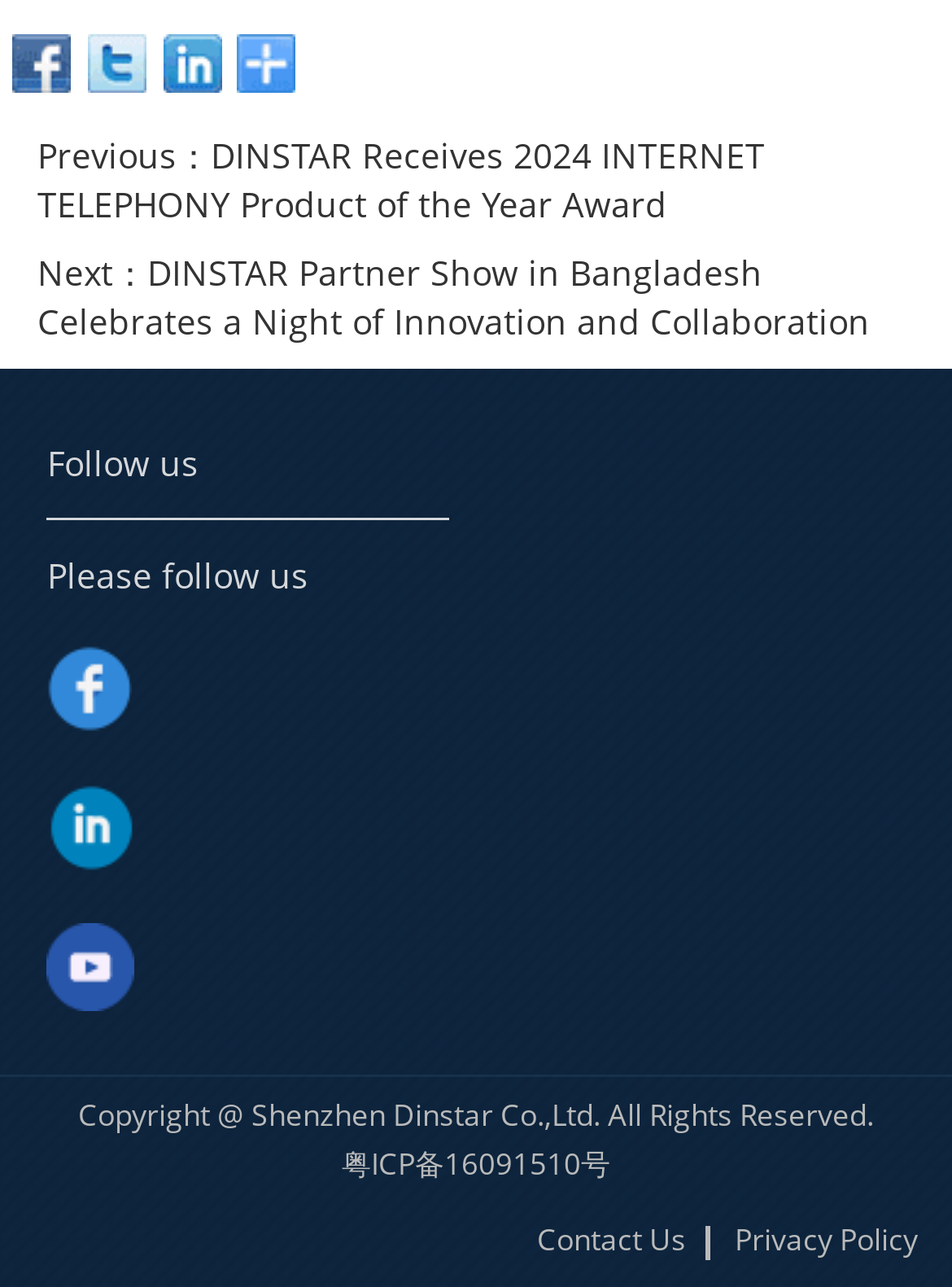Identify the bounding box coordinates of the area you need to click to perform the following instruction: "Contact Us".

[0.539, 0.952, 0.746, 0.975]